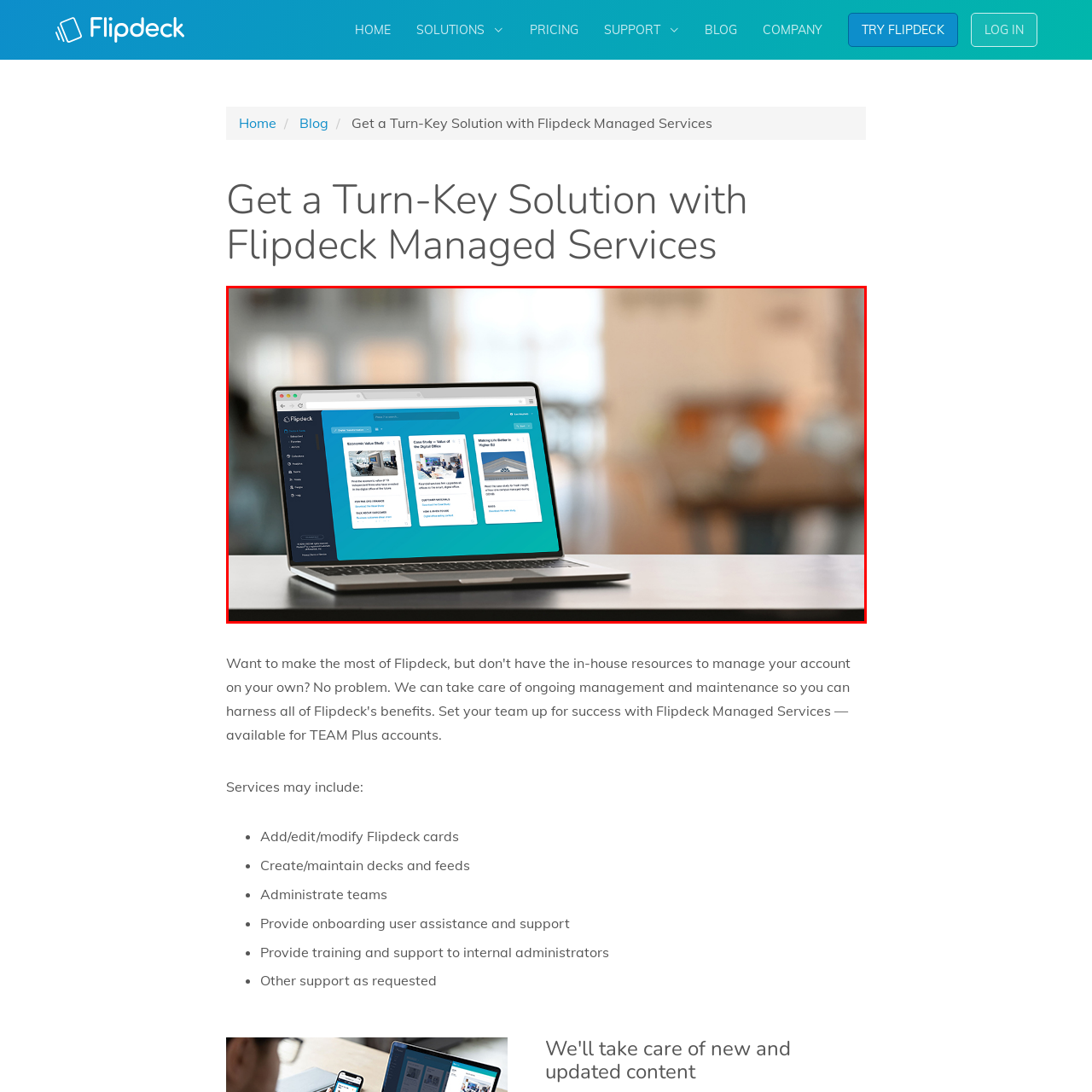What is the focus of the resources displayed on the Flipdeck interface?
Focus on the section of the image inside the red bounding box and offer an in-depth answer to the question, utilizing the information visible in the image.

The resources displayed on the Flipdeck interface, such as 'Economic Value Study', 'Case Study: What is a Deck?', and 'Managing your Benefits: A Guide for Employers', suggest a focus on business insights and user guidance, indicating that the application is designed to provide valuable tools and resources to support teams and enhance productivity.